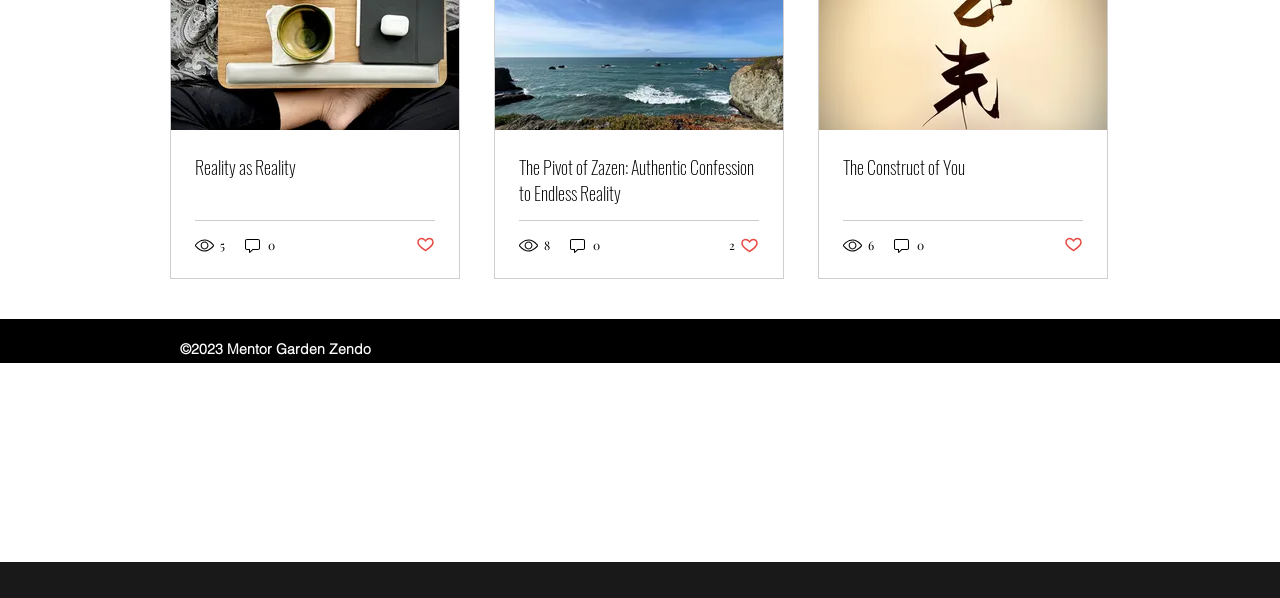Please identify the coordinates of the bounding box that should be clicked to fulfill this instruction: "View comments of the post 'Reality as Reality'".

[0.19, 0.394, 0.216, 0.426]